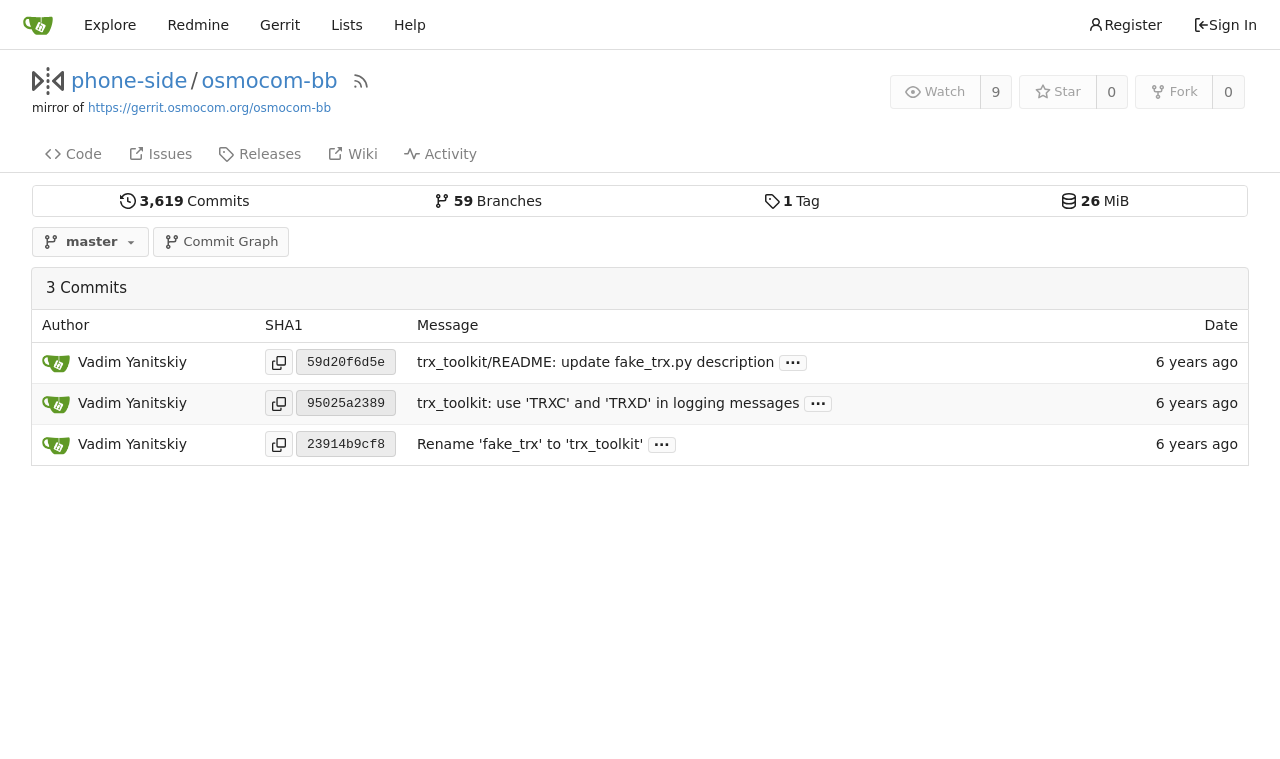What is the size of the repository?
Look at the image and respond with a one-word or short phrase answer.

26 MiB